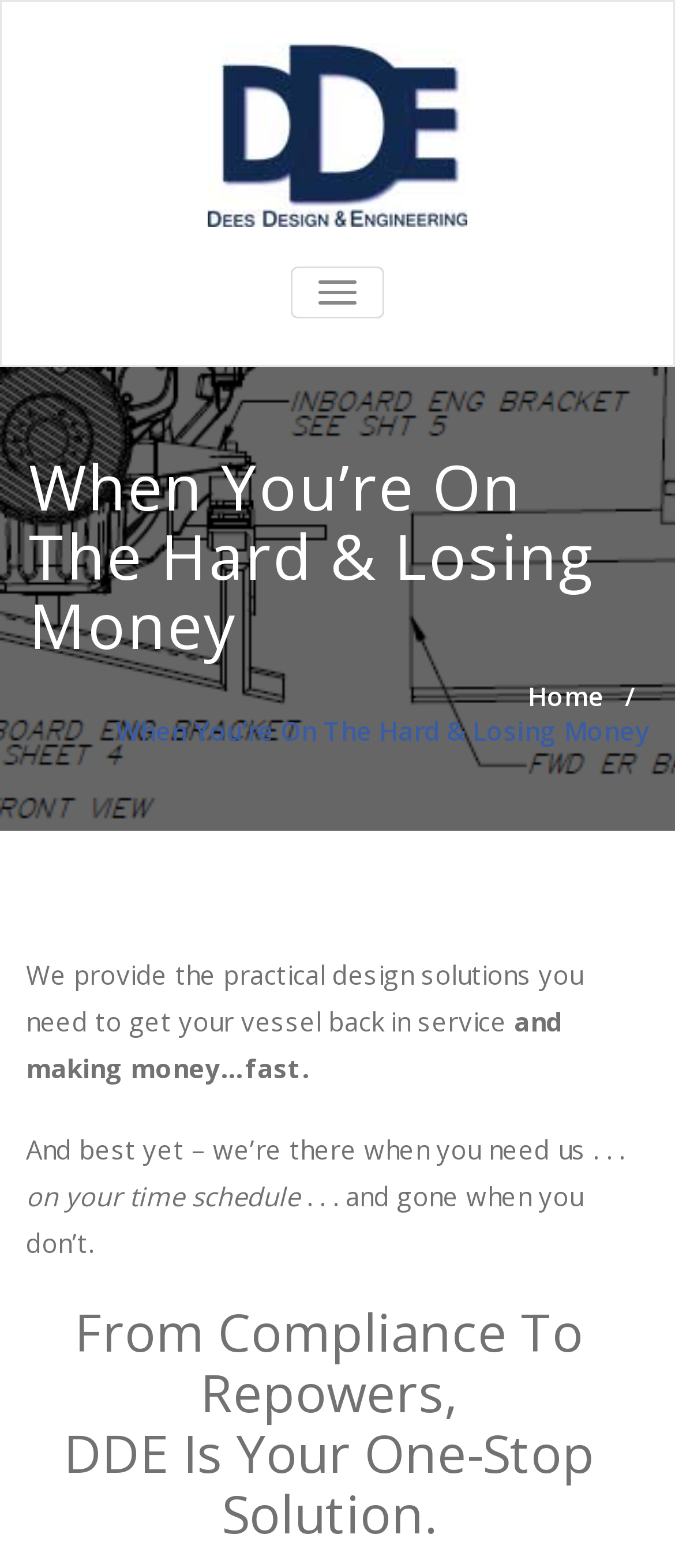Please find the bounding box for the UI component described as follows: "title="Appointment"".

[0.041, 0.017, 0.959, 0.156]